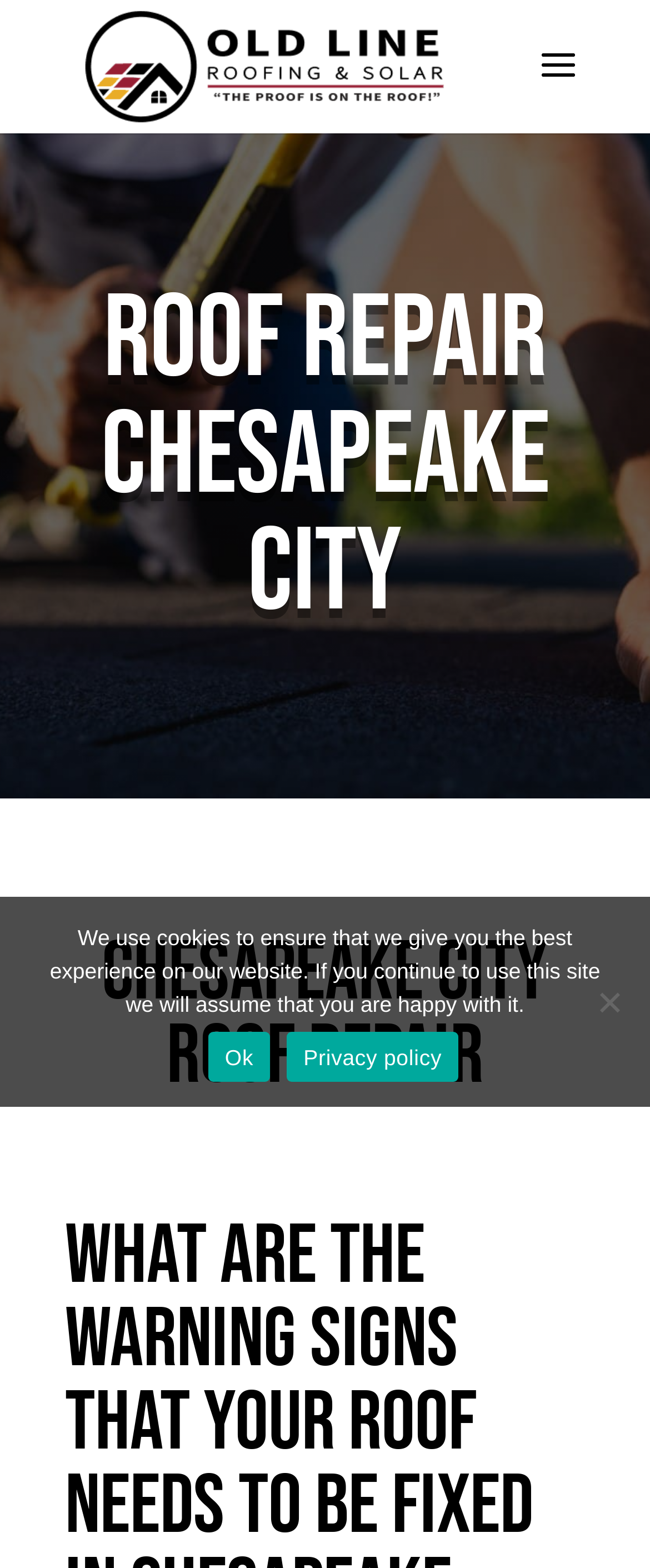What is the message in the cookie notice?
Provide a comprehensive and detailed answer to the question.

I found the answer by looking at the dialog element with the text 'We use cookies to ensure that we give you the best experience on our website. If you continue to use this site we will assume that you are happy with it.', which is a message about the use of cookies on the website.